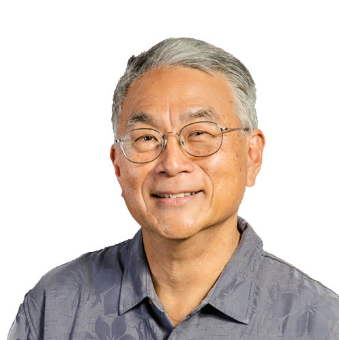How many accredited dentists are there in the state?
Provide a well-explained and detailed answer to the question.

According to the caption, Dr. Doi is one of the two accredited dentists in the state by the International Academy of Oral Medicine and Toxicology, implying that there are only two such accredited dentists in the state.